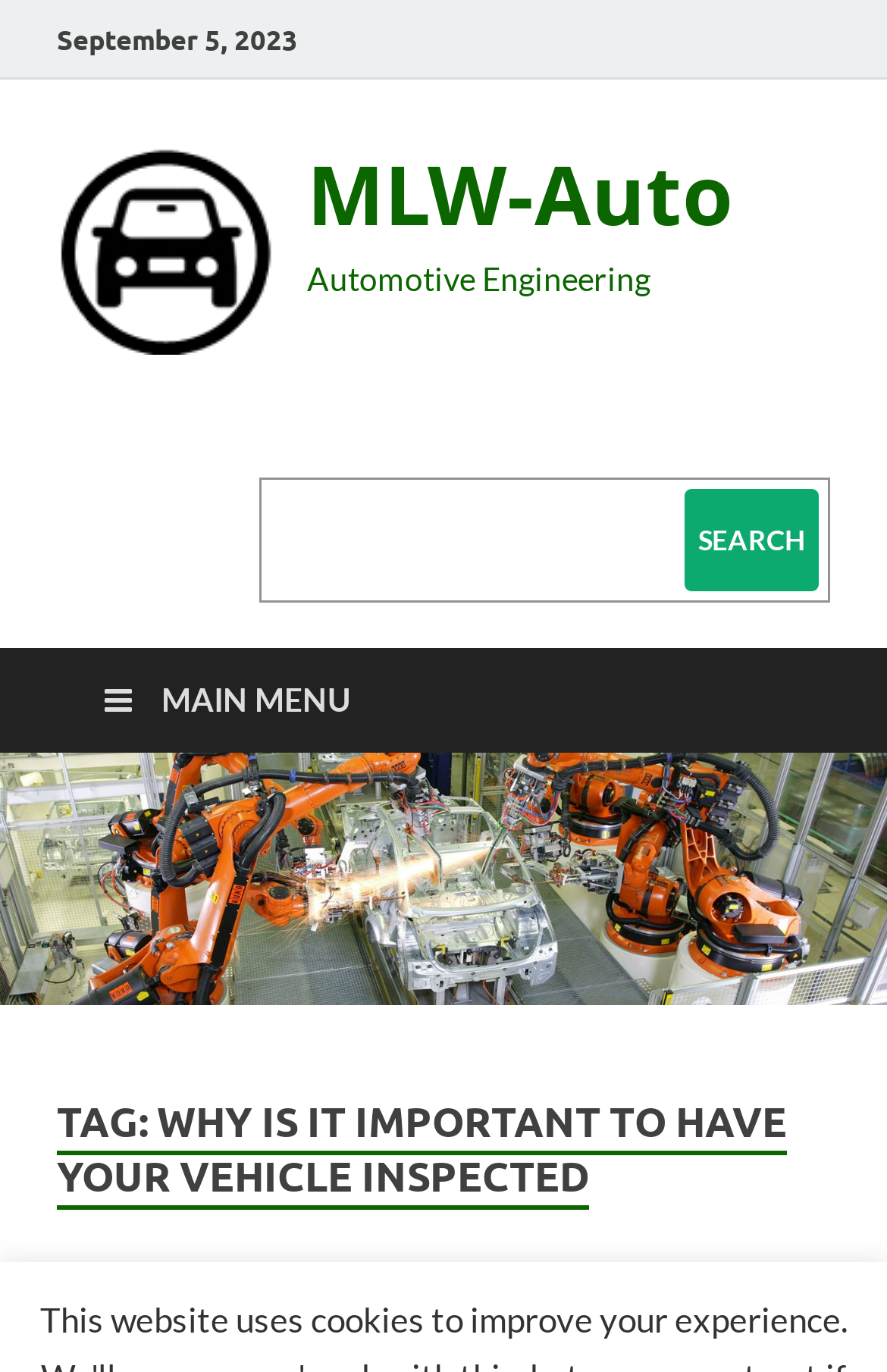What is the purpose of the search box? Refer to the image and provide a one-word or short phrase answer.

To search the website